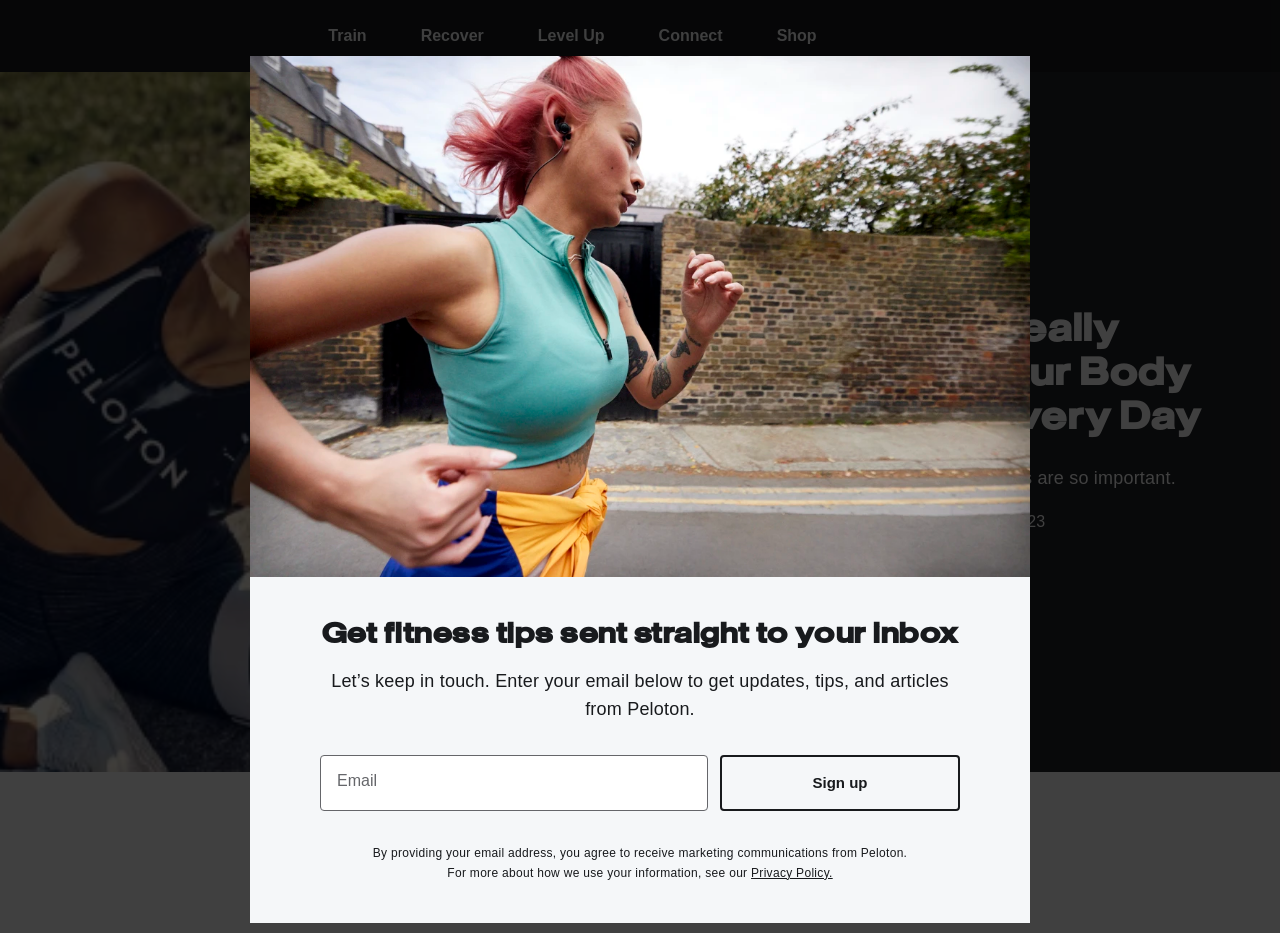Locate the coordinates of the bounding box for the clickable region that fulfills this instruction: "Enter email address".

[0.251, 0.81, 0.552, 0.868]